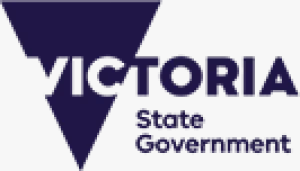What is the color of the word 'VICTORIA'?
Provide a detailed and extensive answer to the question.

According to the caption, the word 'VICTORIA' is presented in white, which is a distinctive feature of the logo.